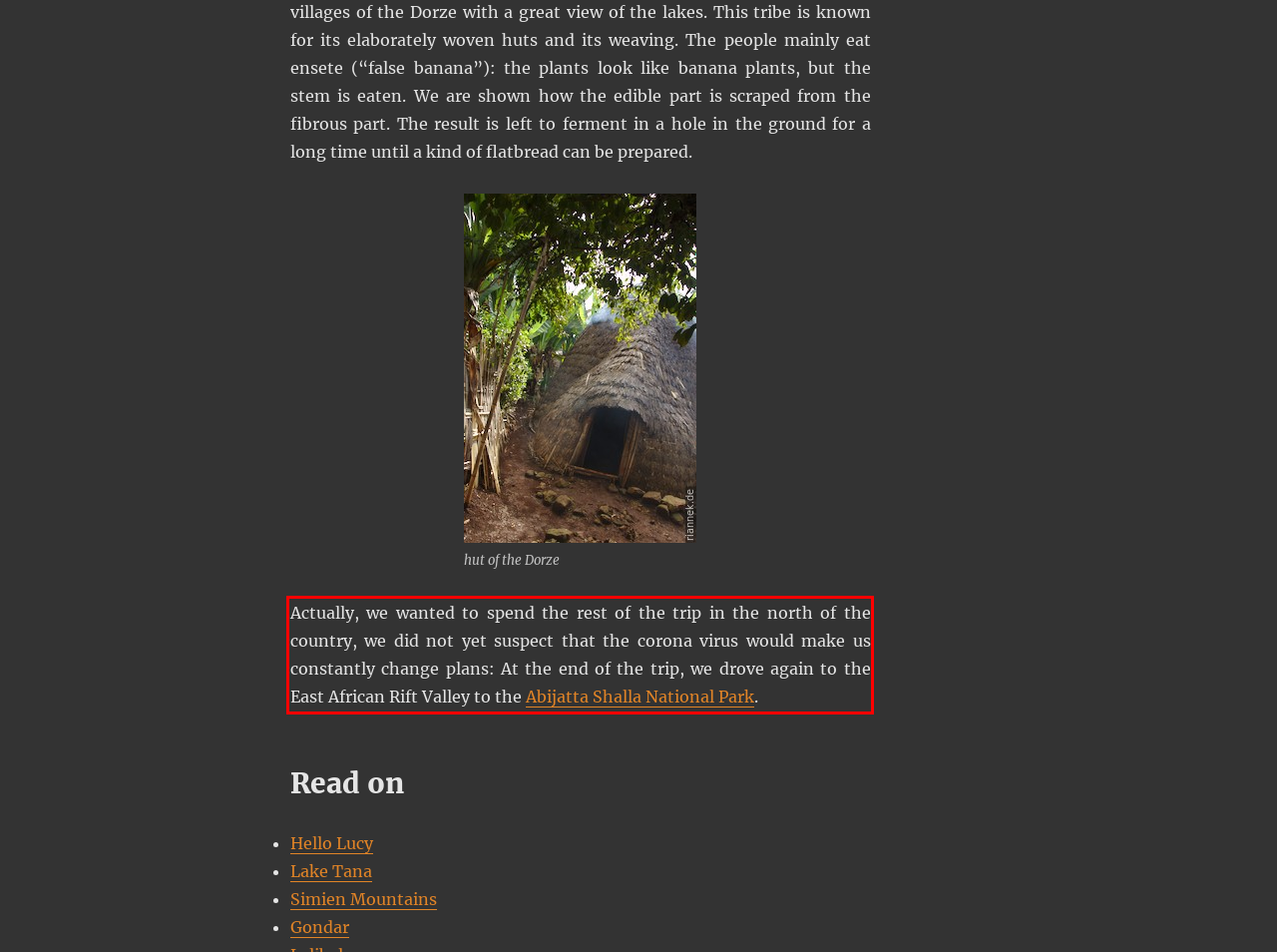Analyze the screenshot of a webpage where a red rectangle is bounding a UI element. Extract and generate the text content within this red bounding box.

Actually, we wanted to spend the rest of the trip in the north of the country, we did not yet suspect that the corona virus would make us constantly change plans: At the end of the trip, we drove again to the East African Rift Valley to the Abijatta Shalla National Park.